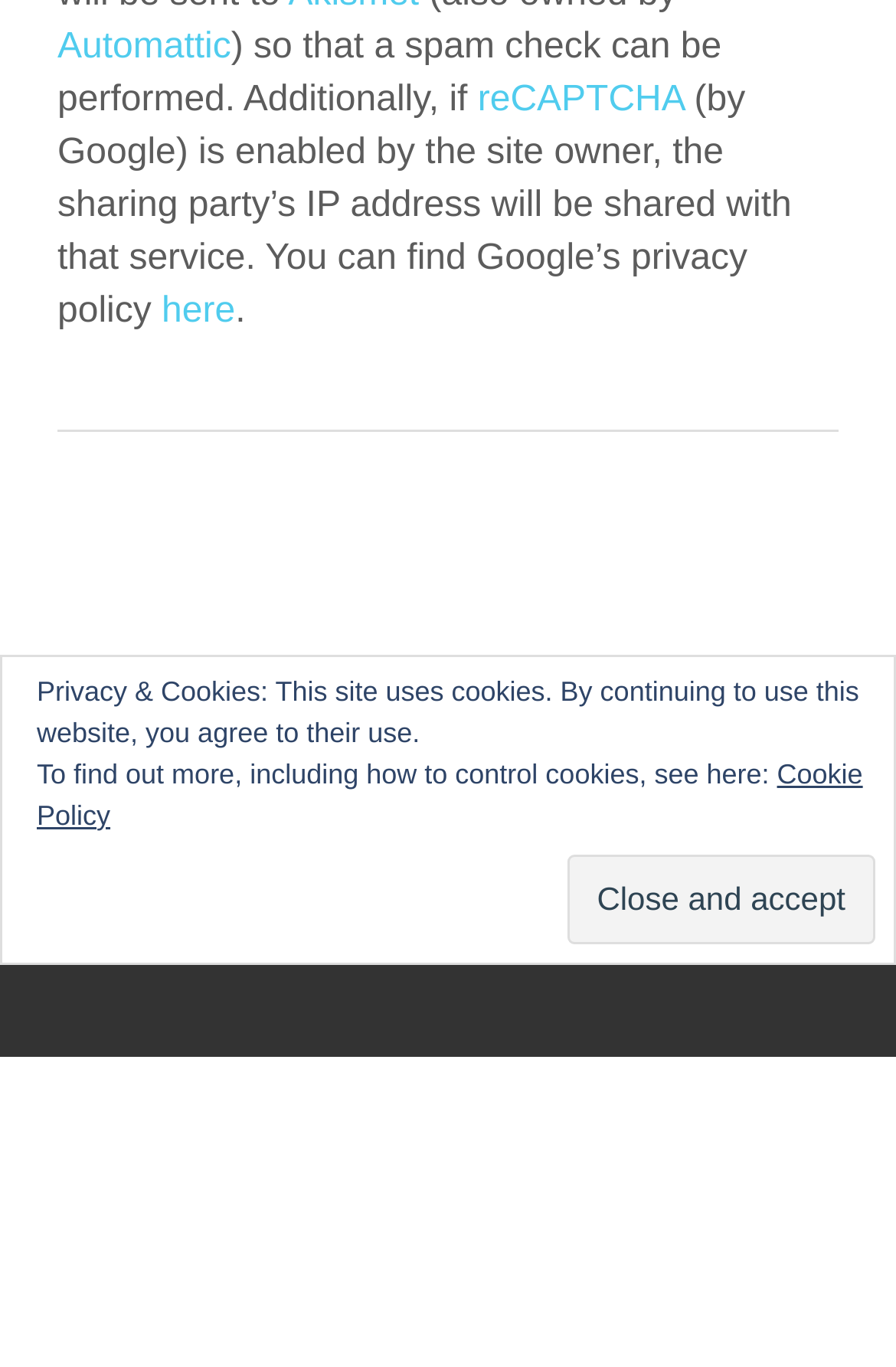What is the name of the policy that can be found by clicking the 'here' link?
Using the image as a reference, answer the question in detail.

I determined this by reading the text surrounding the 'here' link, which mentions that the site owner enables reCAPTCHA and shares the IP address with Google, and that Google's privacy policy can be found by clicking the 'here' link.